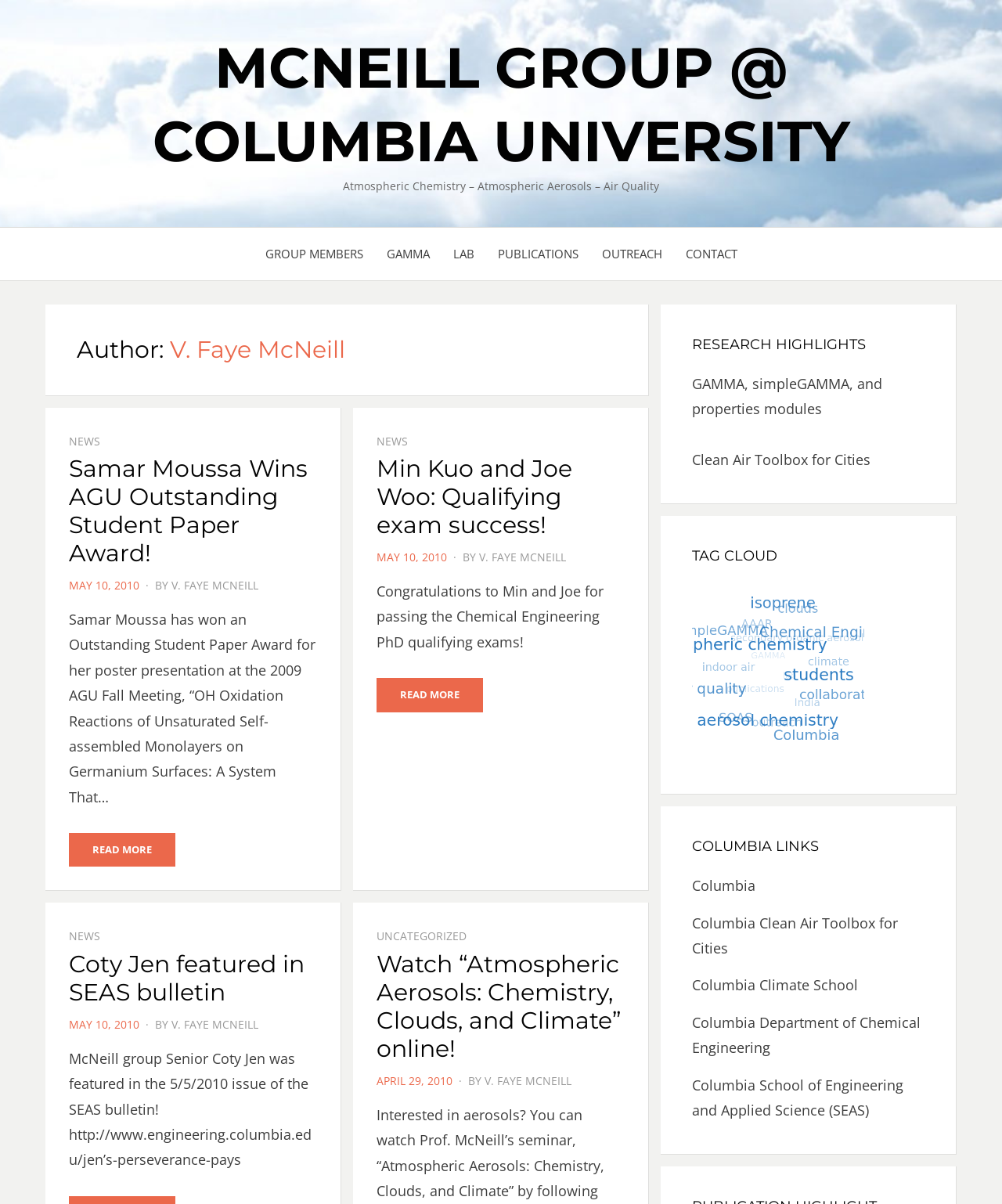Provide a thorough and detailed response to the question by examining the image: 
What are the research highlights of the group?

The research highlights of the group can be found in the links 'GAMMA, simpleGAMMA, and properties modules' and 'Clean Air Toolbox for Cities' under the heading 'RESEARCH HIGHLIGHTS'.